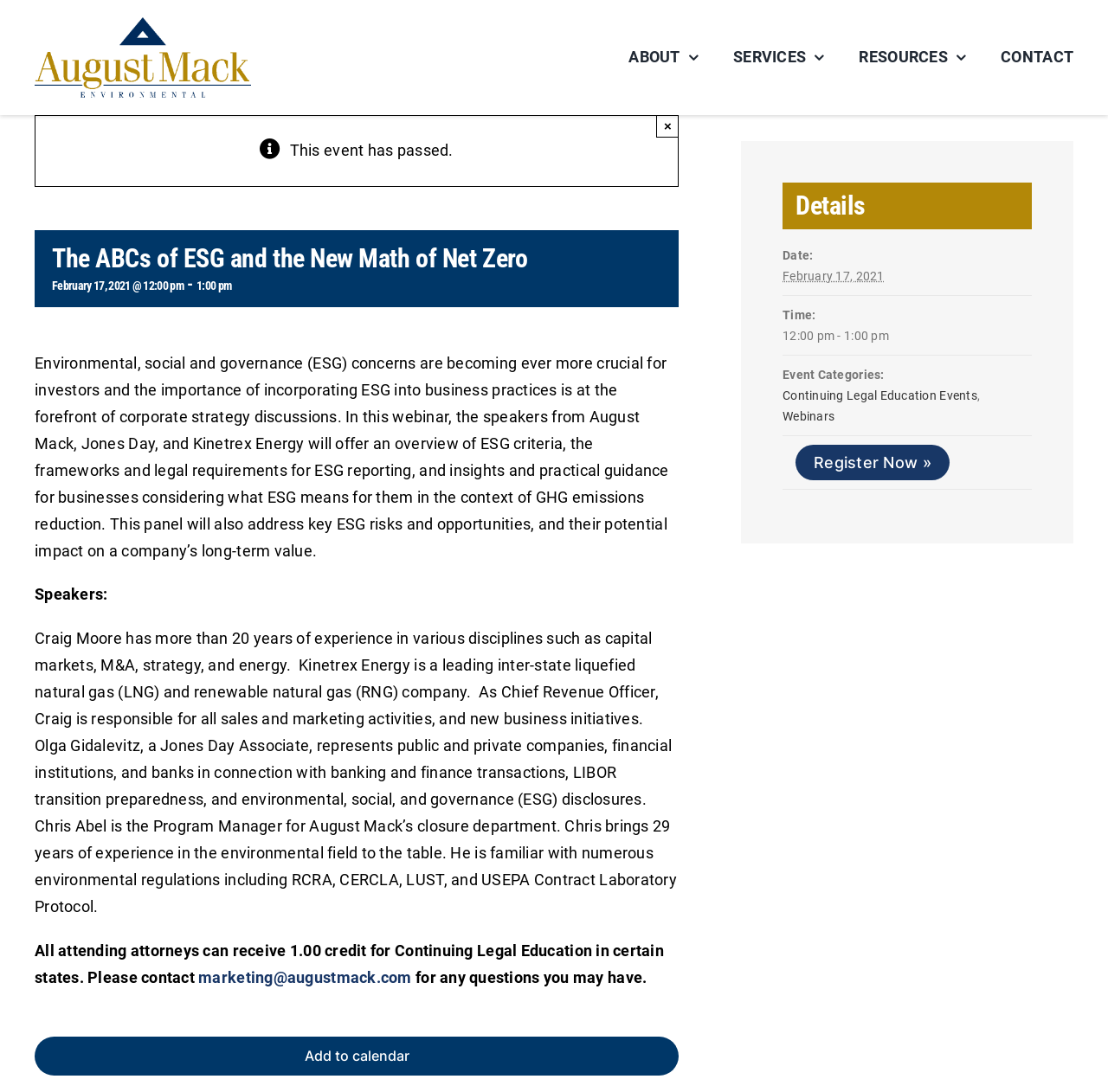Explain the features and main sections of the webpage comprehensively.

This webpage appears to be an event page for a webinar titled "The ABCs of ESG and the New Math of Net Zero" held on February 17, 2021. At the top left corner, there is a logo link. A navigation menu with links to "ABOUT", "SERVICES", "RESOURCES", and "CONTACT" is located at the top center of the page.

Below the navigation menu, there is an alert box with a "Close" button, which contains a message indicating that the event has passed. 

The main content of the page is divided into two sections. The left section contains the event details, including the title, date, and time of the webinar, as well as a brief description of the event. The description explains that the webinar will cover ESG criteria, frameworks, and legal requirements for ESG reporting, and provide insights and practical guidance for businesses.

The right section contains a list of speakers, including Craig Moore, Olga Gidalevitz, and Chris Abel, with their respective backgrounds and experience. 

At the bottom of the page, there is a section with additional information, including a note about Continuing Legal Education credits and a link to contact the marketing department for questions. There is also a button to add the event to a calendar.

On the right side of the page, there is a complementary section with a heading "Details" and a list of event details, including date, time, and event categories. The event categories include "Continuing Legal Education Events" and "Webinars". There is also a "Register Now" link at the bottom of this section.